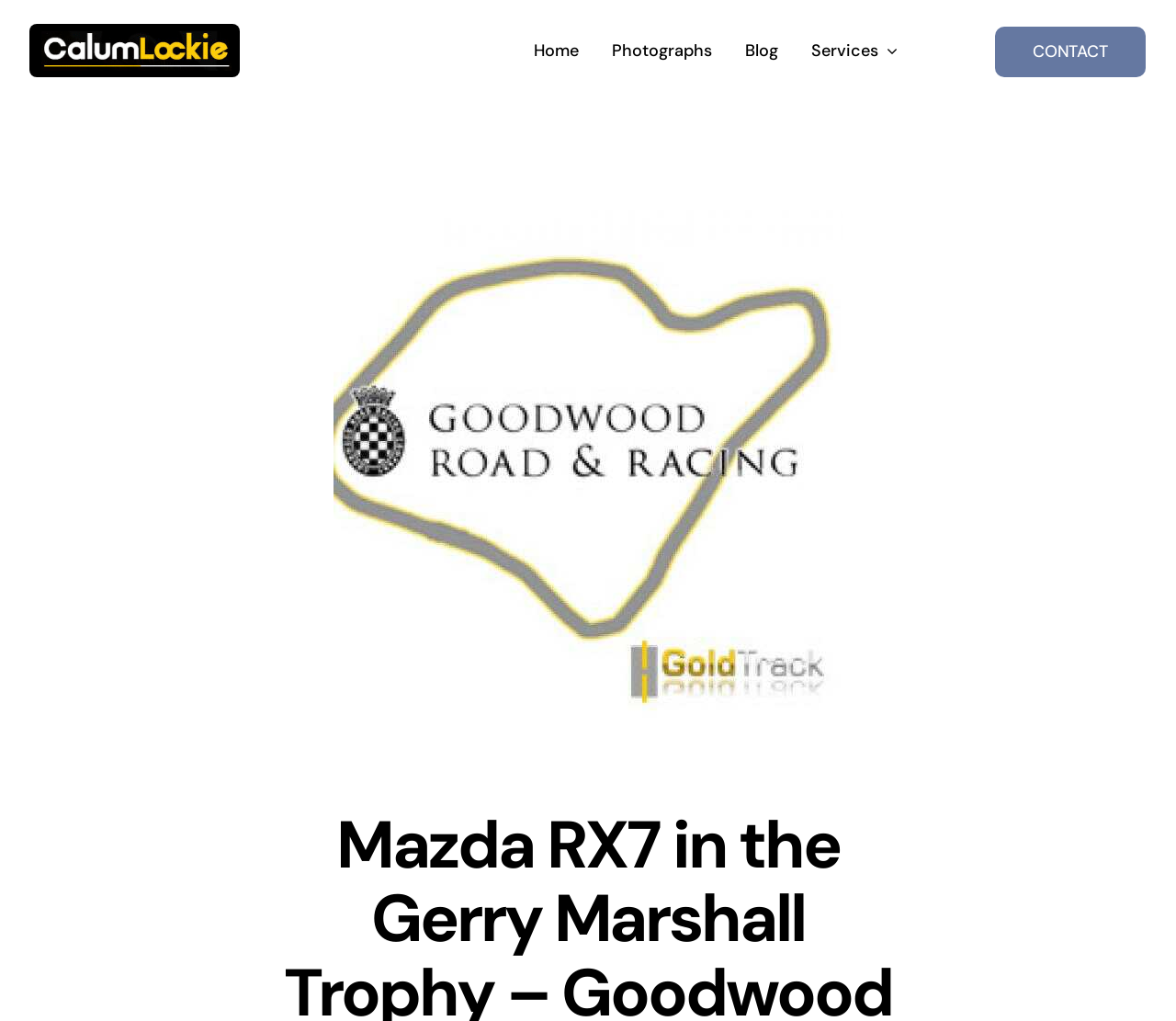What is the type of the image at the bottom?
Please respond to the question with a detailed and thorough explanation.

The image at the bottom of the webpage is described as 'Goodwood TrackDays With Calum Lockie', which suggests that it is an image related to Goodwood TrackDays.